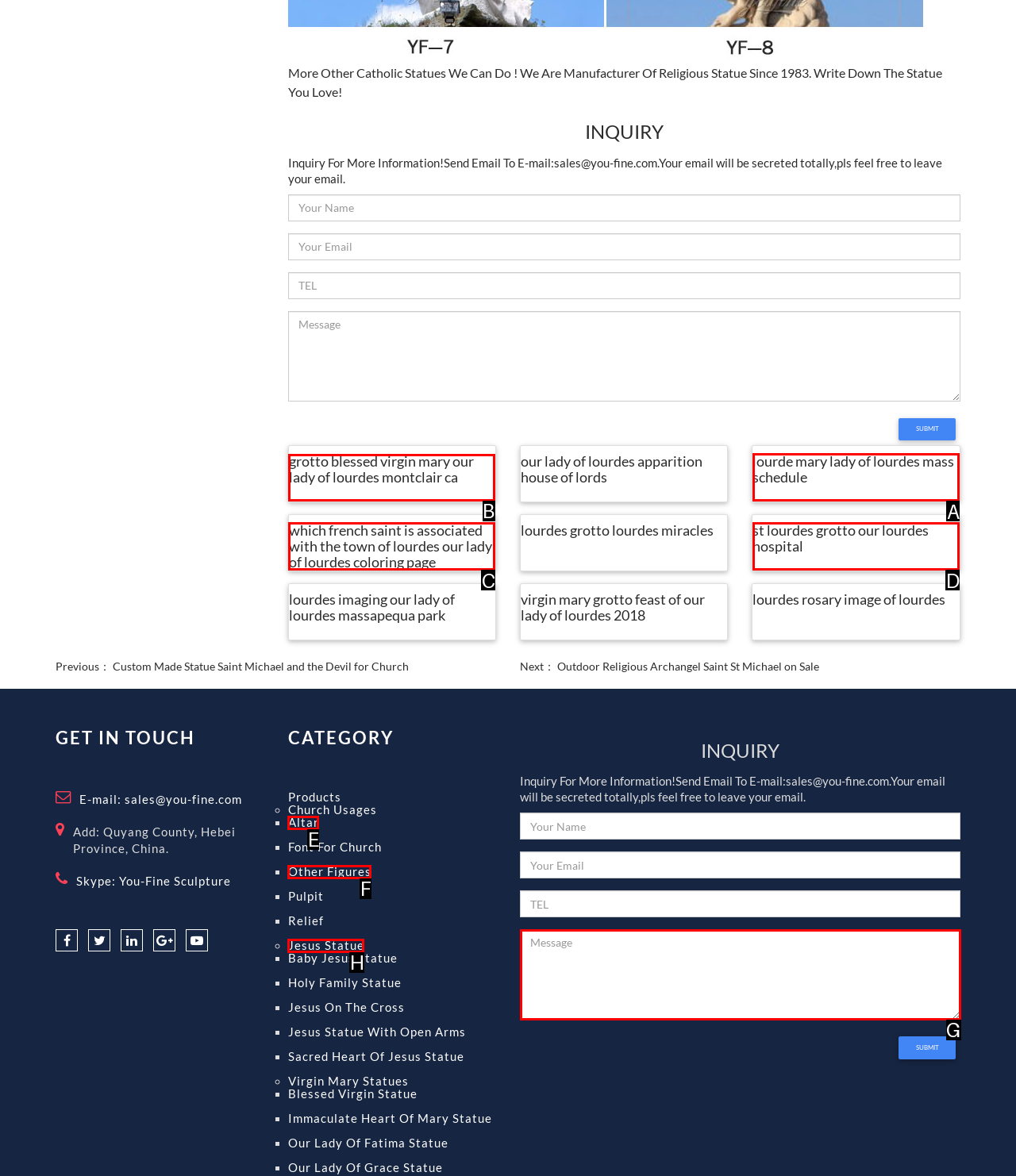Please indicate which HTML element should be clicked to fulfill the following task: click on the link to view more information about grotto blessed virgin mary our lady of lourdes montclair ca. Provide the letter of the selected option.

B